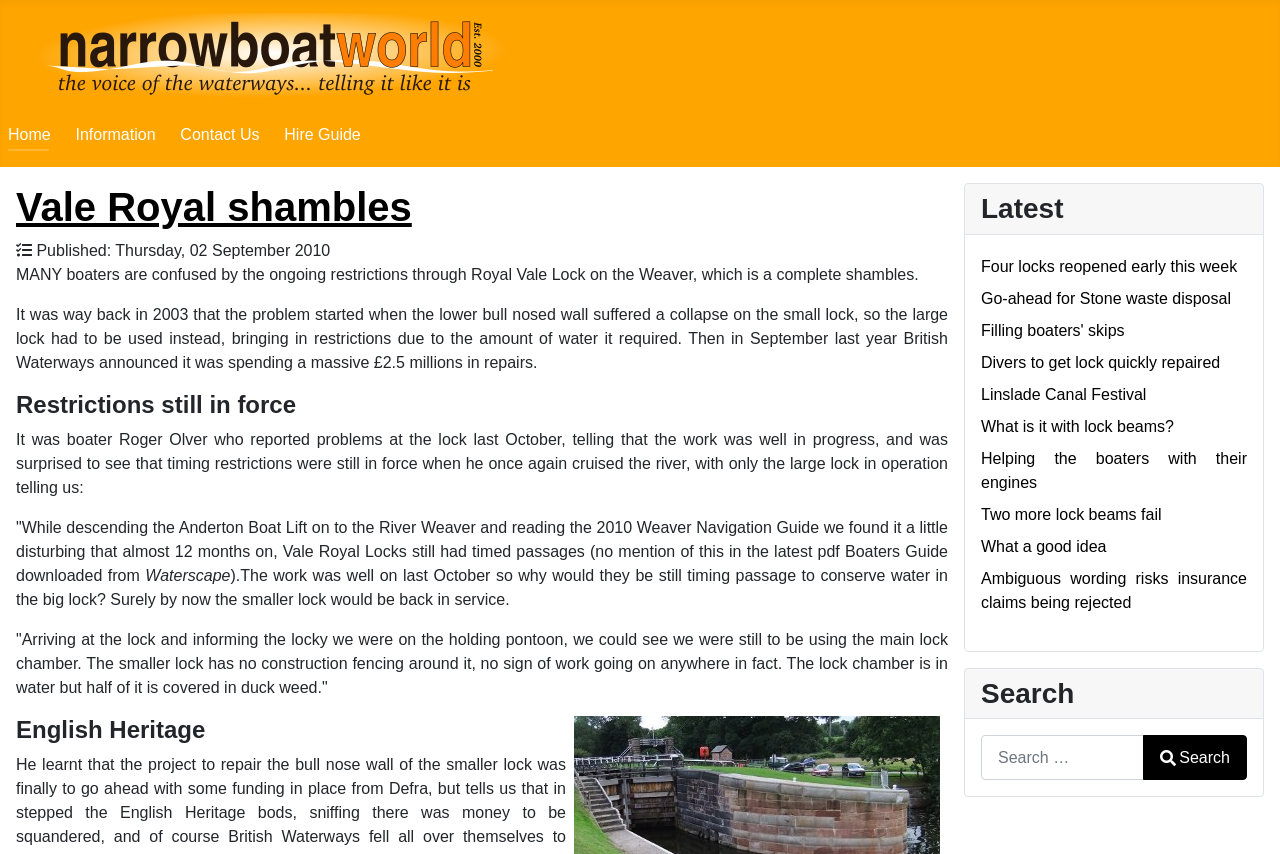Using the details from the image, please elaborate on the following question: What is the purpose of the search function?

The search function is likely intended to allow users to find specific content on the webpage, such as news articles or information about particular locks or waterways, by typing in keywords or phrases.